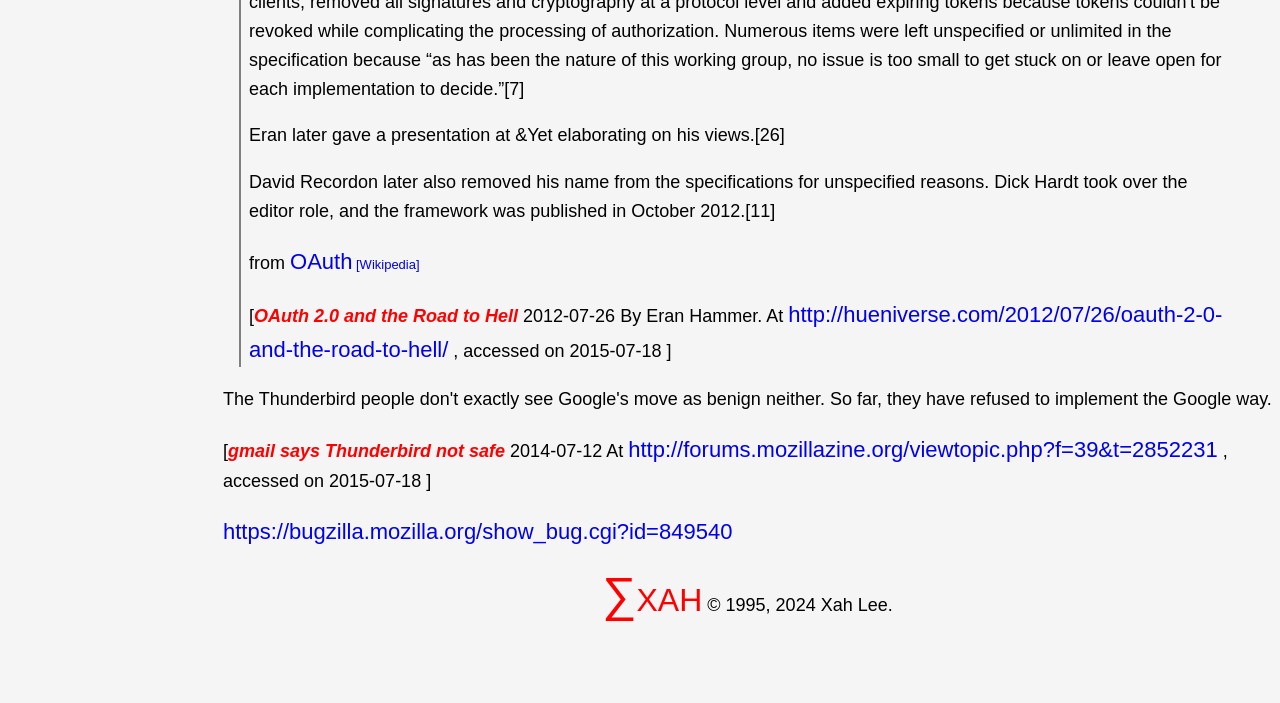Locate the bounding box for the described UI element: "OAuth". Ensure the coordinates are four float numbers between 0 and 1, formatted as [left, top, right, bottom].

[0.227, 0.355, 0.328, 0.391]